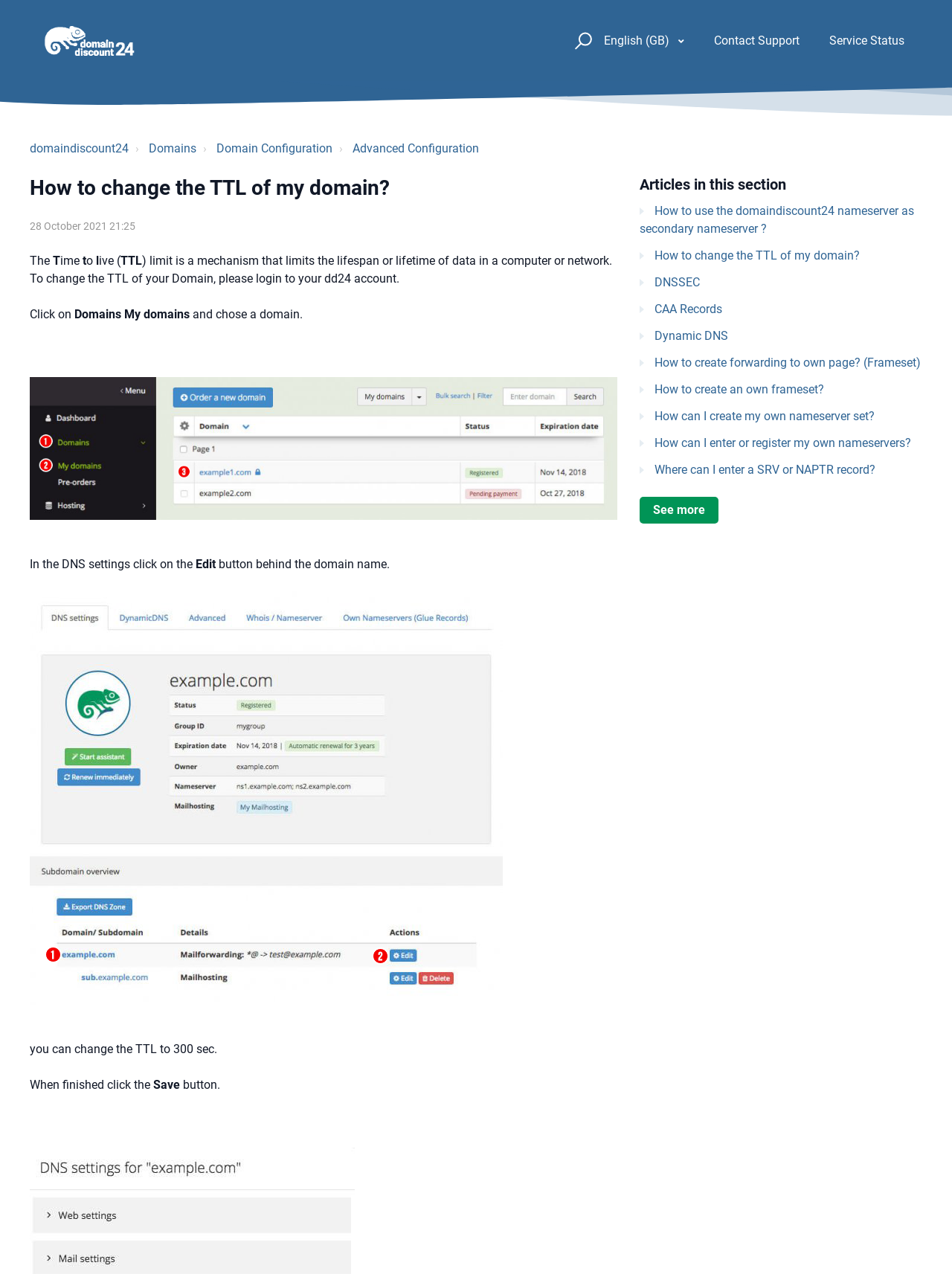Write a detailed summary of the webpage.

This webpage is about changing the TTL (Time to Live) of a domain. At the top, there is a logo on the left and a button with an image on the right. Below the logo, there is a menu with several options, including "Contact Support" and "Service Status". 

On the left side, there is a navigation menu with several list items, including "domaindiscount24", "Domains", "Domain Configuration", and "Advanced Configuration". 

The main content of the webpage is divided into sections. The first section has a heading "How to change the TTL of my domain?" and provides a step-by-step guide on how to do so. The text explains that the TTL limit is a mechanism that limits the lifespan or lifetime of data in a computer or network. It then provides instructions on how to change the TTL of a domain, including logging into a dd24 account, clicking on "Domains", and choosing a domain. 

There are two images on the page, one showing the "My domains" page and another showing the DNS settings page. The text also explains how to edit the DNS settings and change the TTL to 300 seconds.

On the right side, there is a section titled "Articles in this section" with several links to related articles, including "How to use the domaindiscount24 nameserver as secondary nameserver?", "DNSSEC", "CAA Records", and more. At the bottom of this section, there is a "See more" link.